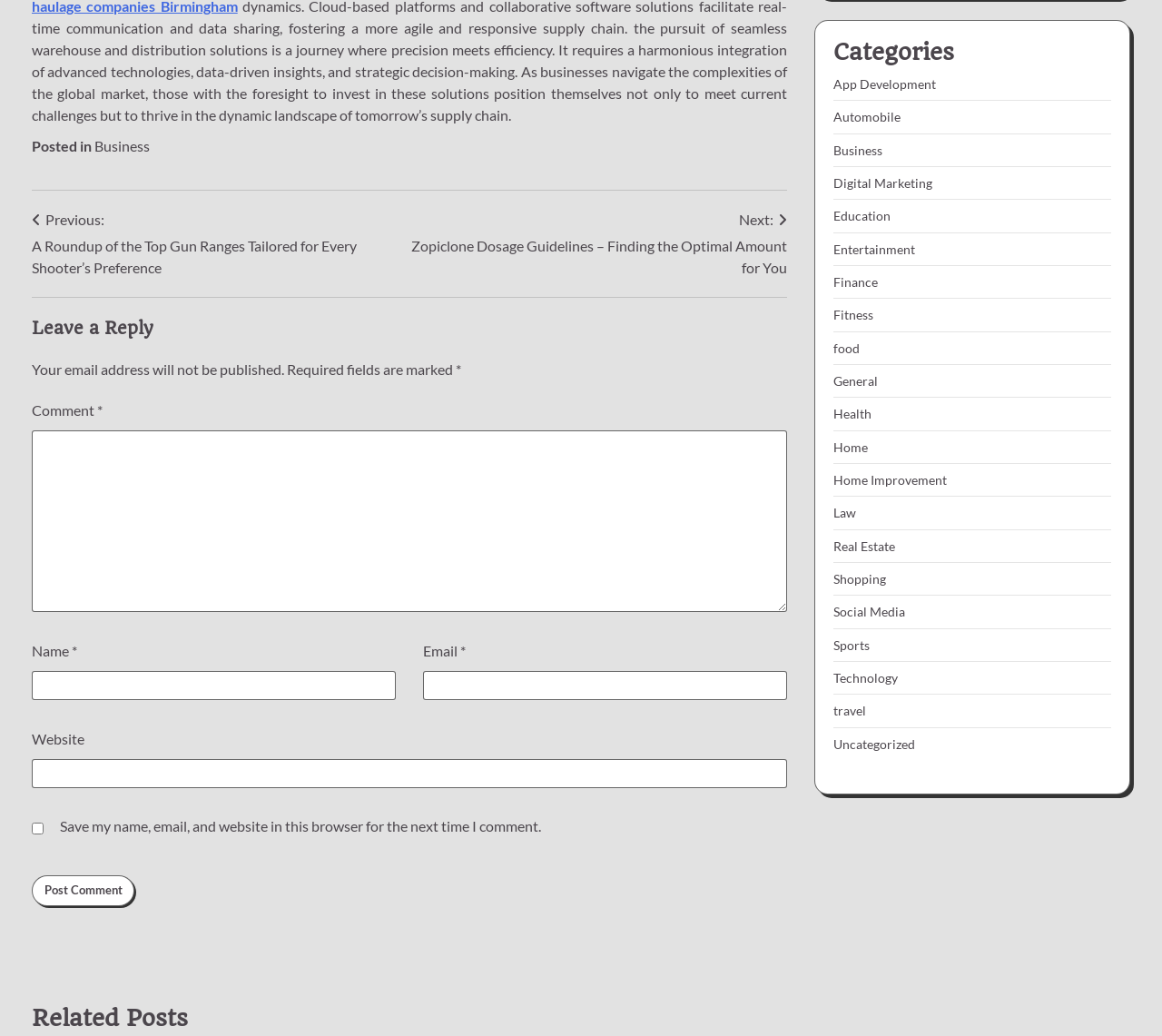Find the bounding box coordinates of the element to click in order to complete this instruction: "Click on the 'Post Comment' button". The bounding box coordinates must be four float numbers between 0 and 1, denoted as [left, top, right, bottom].

[0.027, 0.845, 0.116, 0.874]